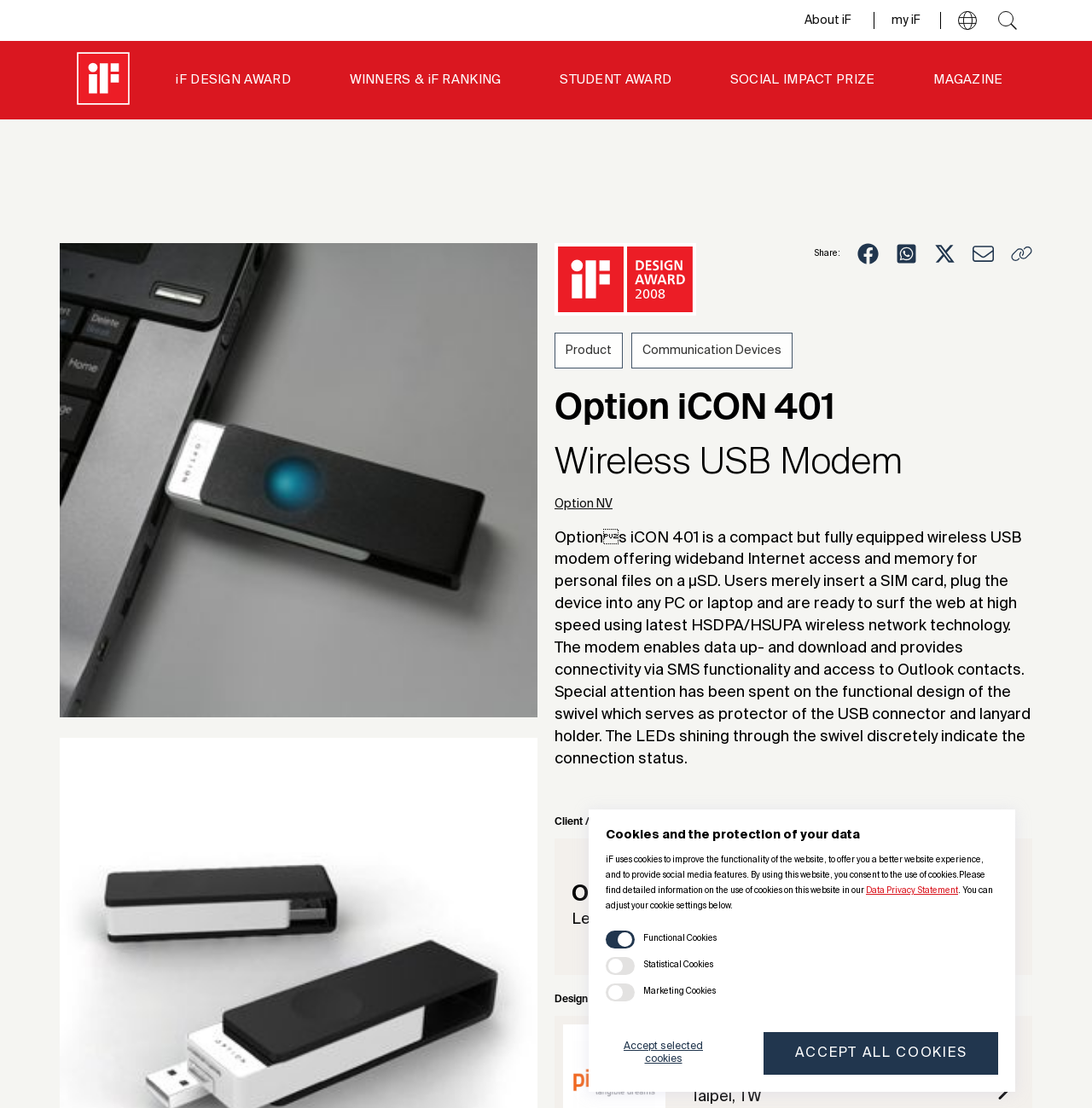What is the name of the award?
Use the screenshot to answer the question with a single word or phrase.

iF DESIGN AWARD